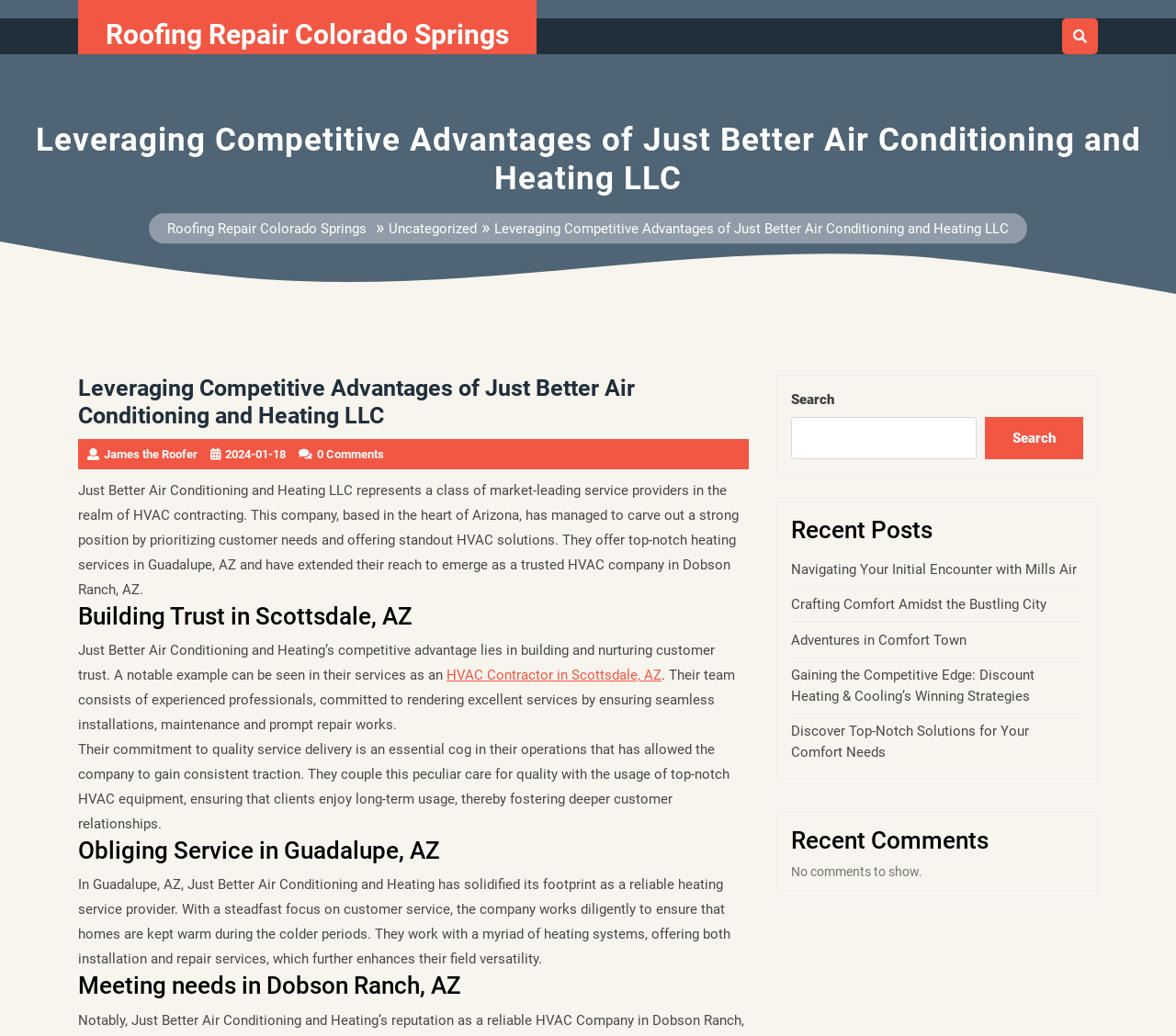Please specify the bounding box coordinates in the format (top-left x, top-left y, bottom-right x, bottom-right y), with all values as floating point numbers between 0 and 1. Identify the bounding box of the UI element described by: parent_node: Search name="s"

[0.673, 0.403, 0.83, 0.443]